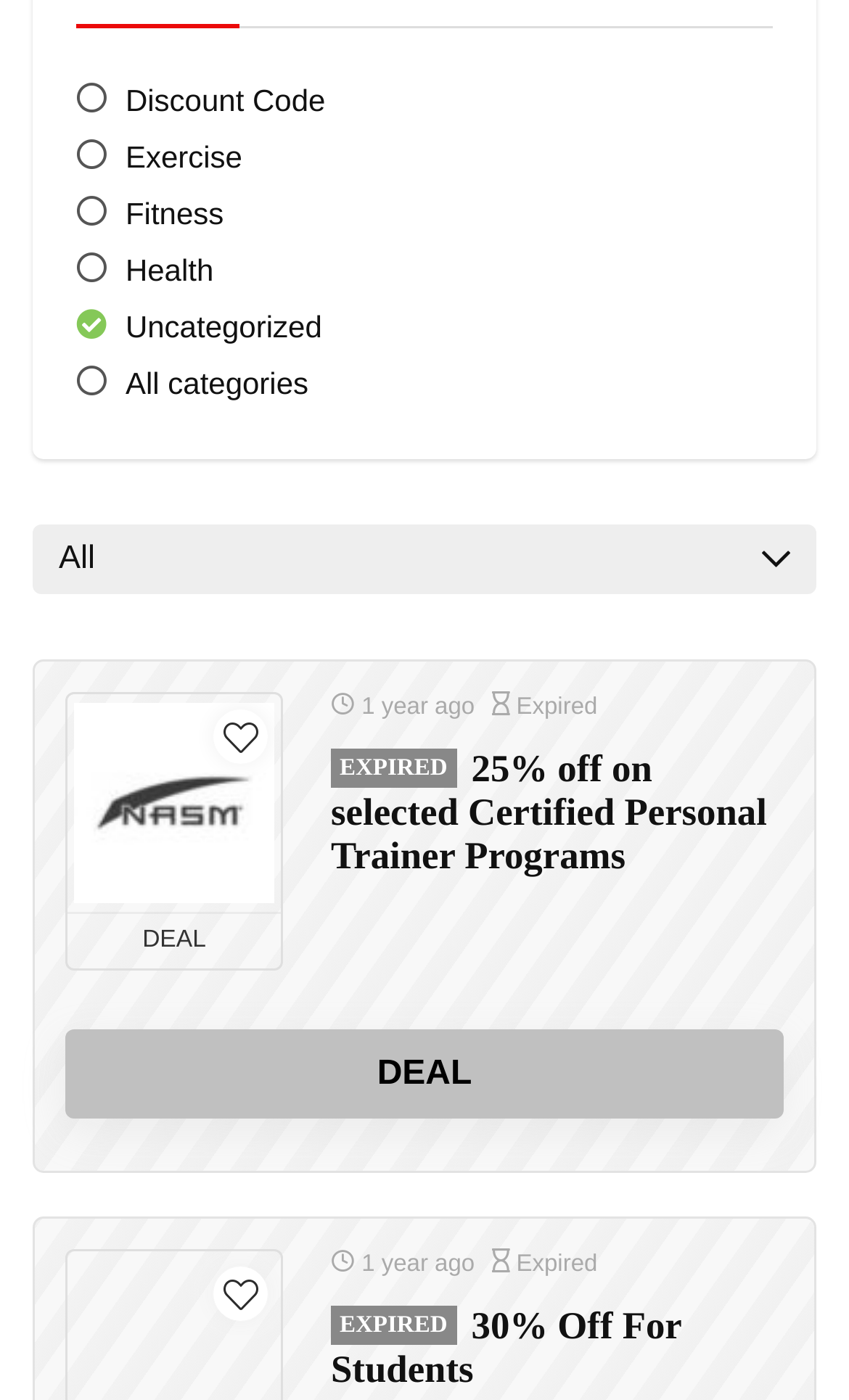Please identify the bounding box coordinates of the element's region that needs to be clicked to fulfill the following instruction: "View EXPIRED 30% Off For Students". The bounding box coordinates should consist of four float numbers between 0 and 1, i.e., [left, top, right, bottom].

[0.39, 0.931, 0.923, 0.993]